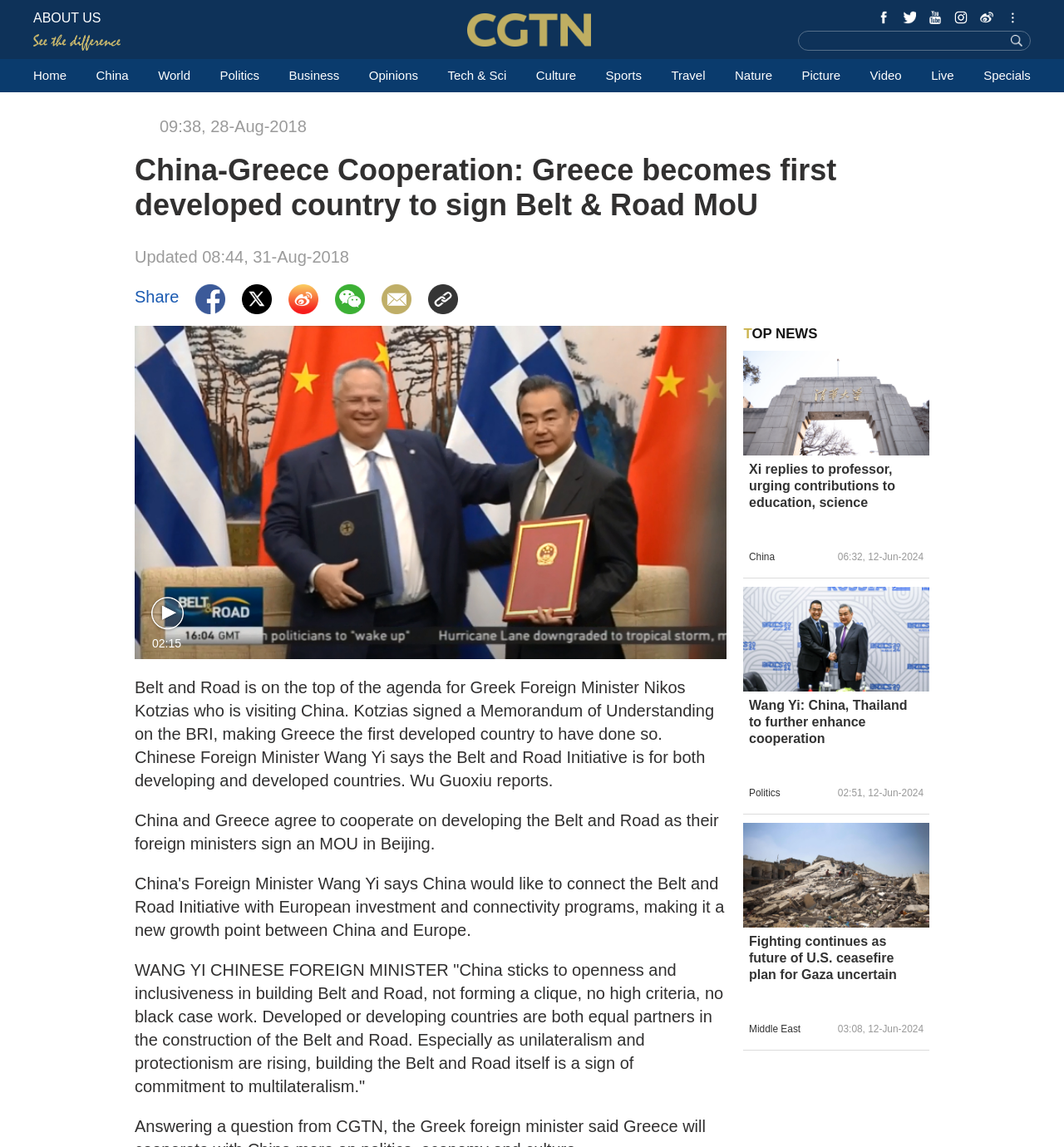Determine the bounding box coordinates for the area you should click to complete the following instruction: "Click on the 'Share' button".

[0.127, 0.251, 0.168, 0.267]